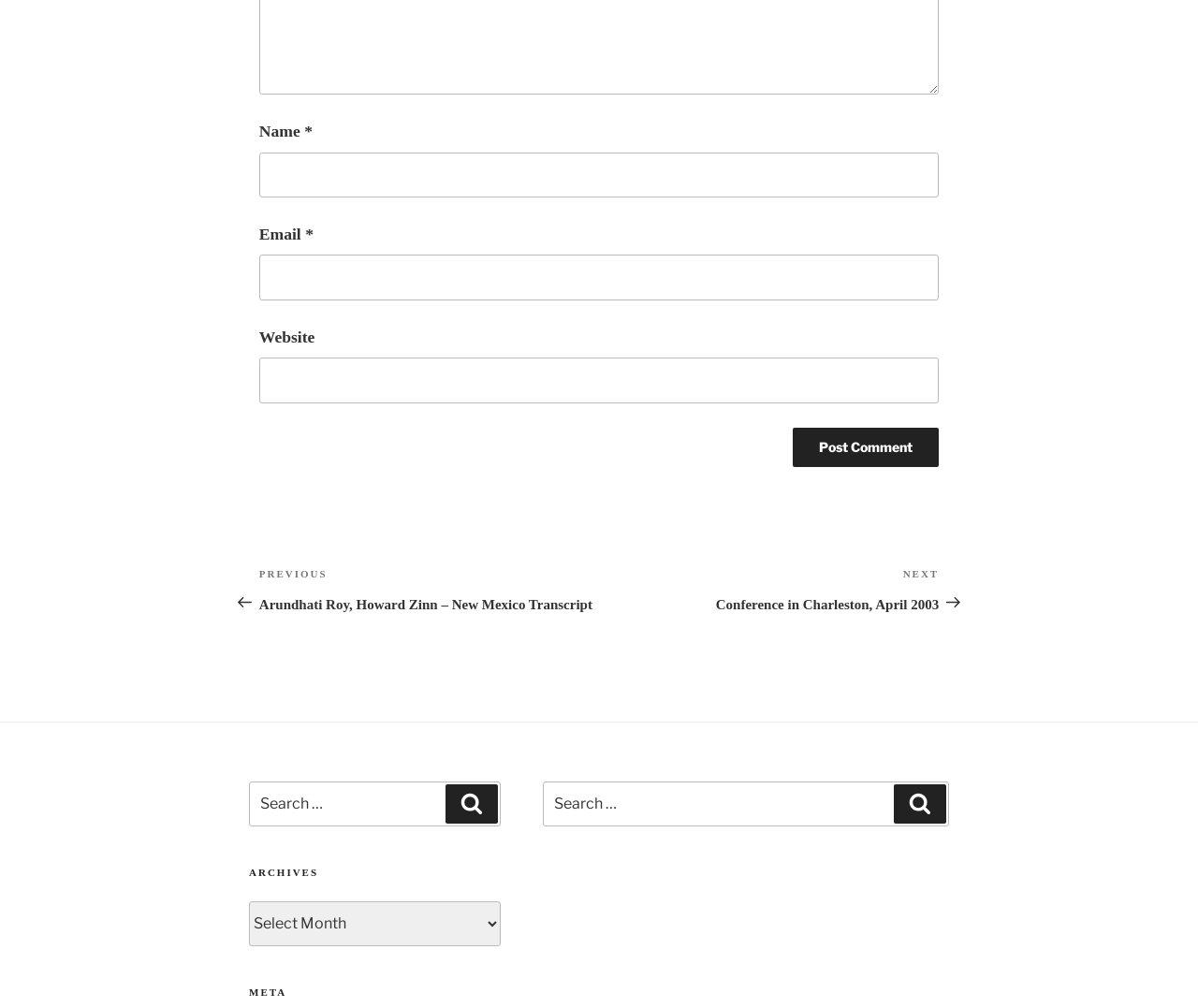Please find the bounding box coordinates of the section that needs to be clicked to achieve this instruction: "Discover wildlife on your next trip to Africa".

None